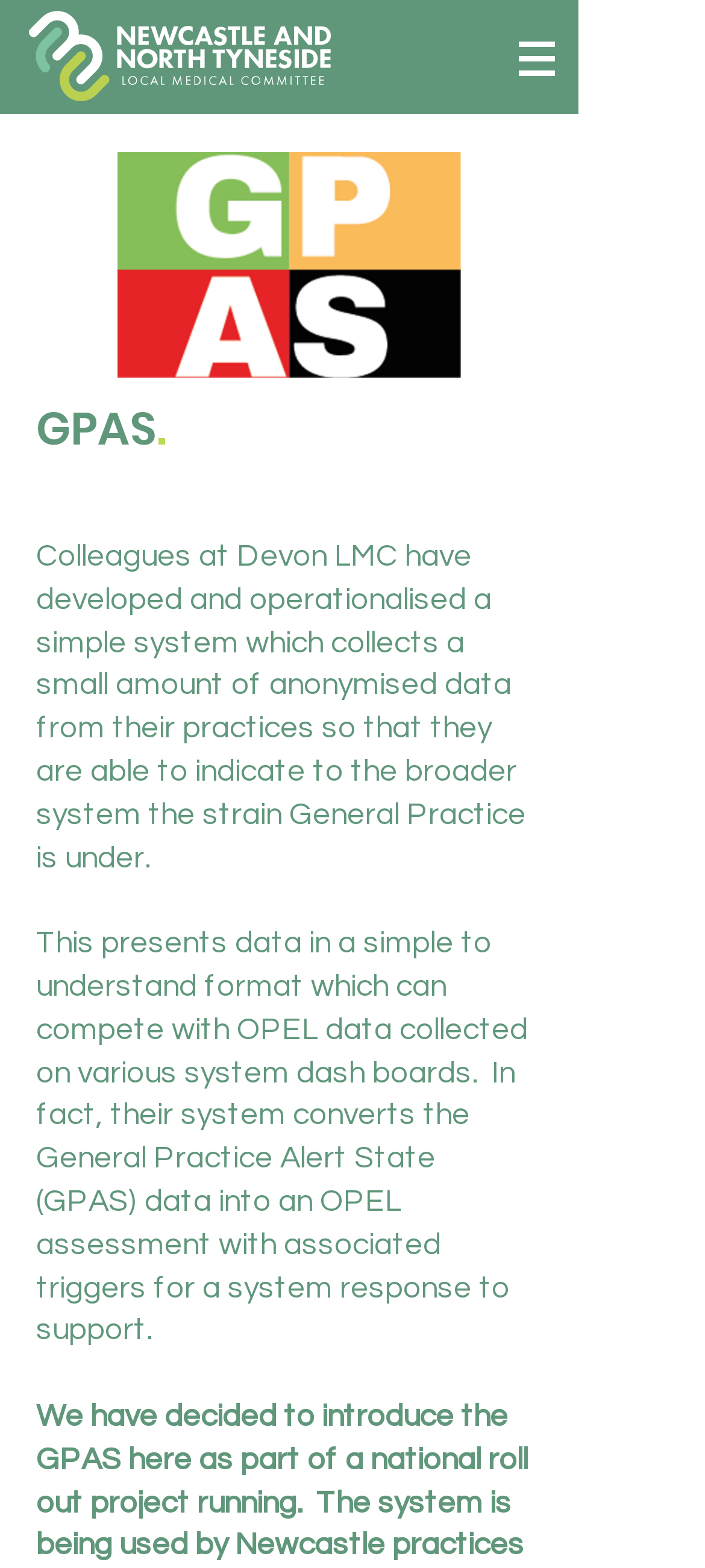What is the image on the webpage?
Answer briefly with a single word or phrase based on the image.

GPAS.png